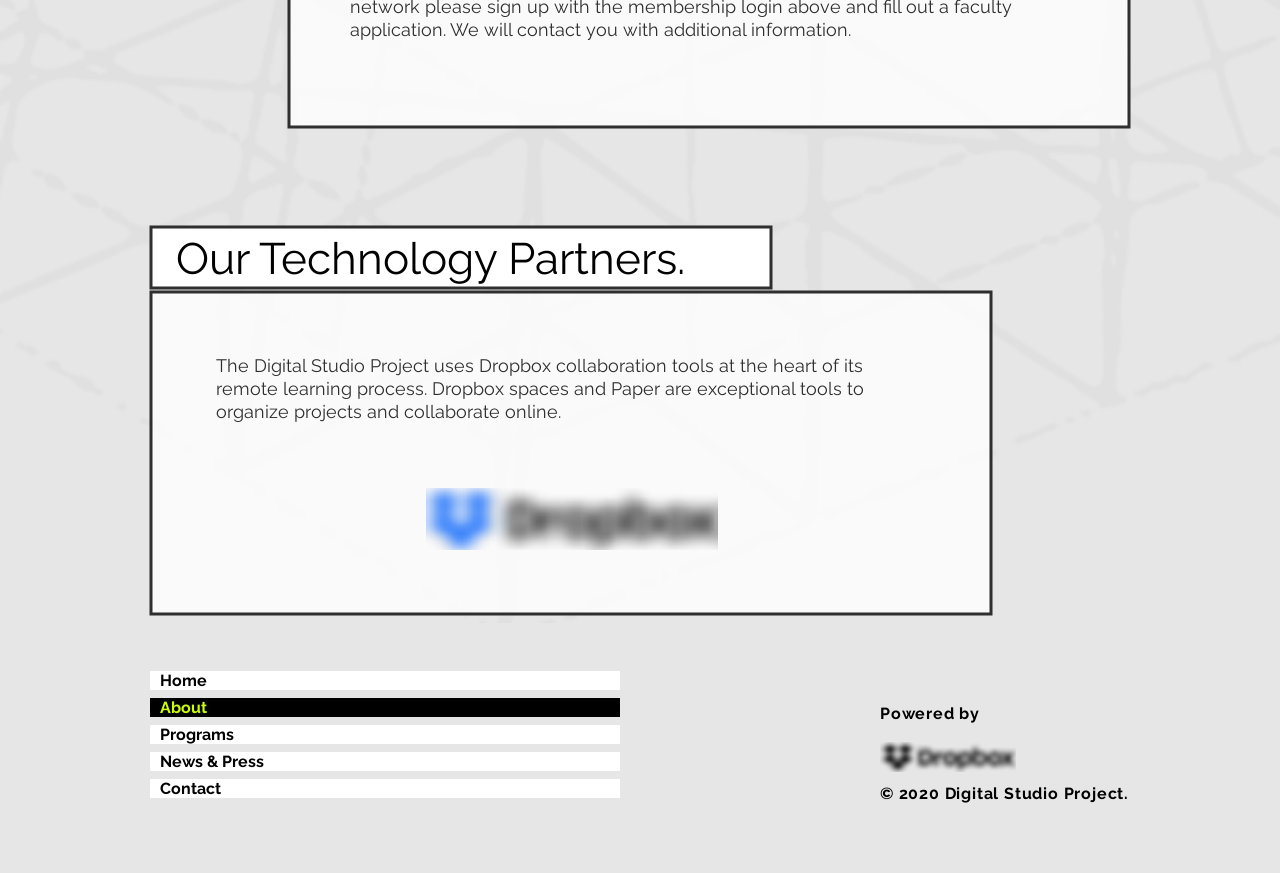Identify the bounding box for the element characterized by the following description: "Home".

[0.117, 0.769, 0.484, 0.79]